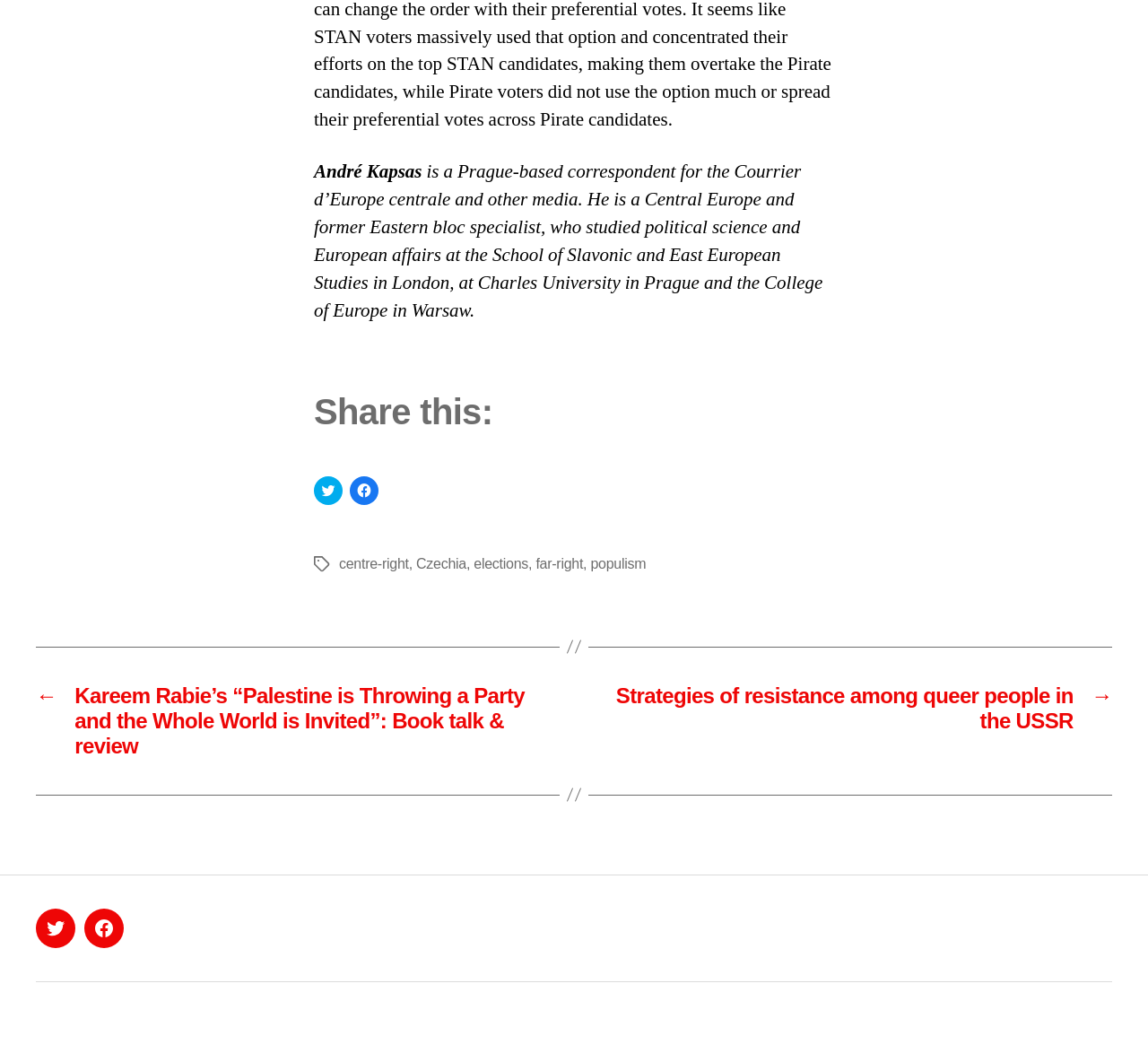Please determine the bounding box coordinates of the element's region to click in order to carry out the following instruction: "Check Twitter link". The coordinates should be four float numbers between 0 and 1, i.e., [left, top, right, bottom].

[0.031, 0.86, 0.066, 0.897]